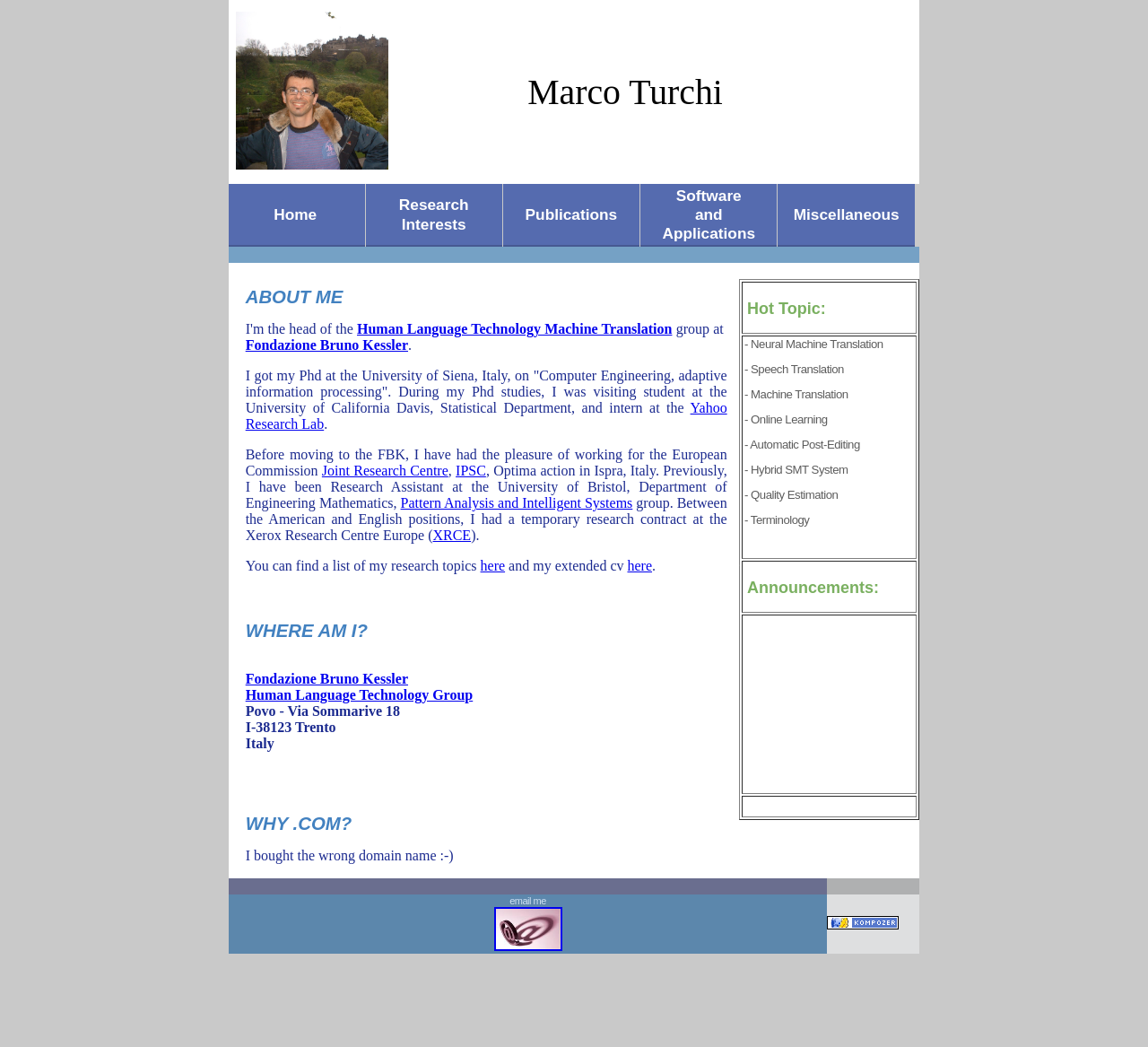Find the bounding box coordinates of the clickable area that will achieve the following instruction: "view Research Interests".

[0.348, 0.191, 0.408, 0.222]